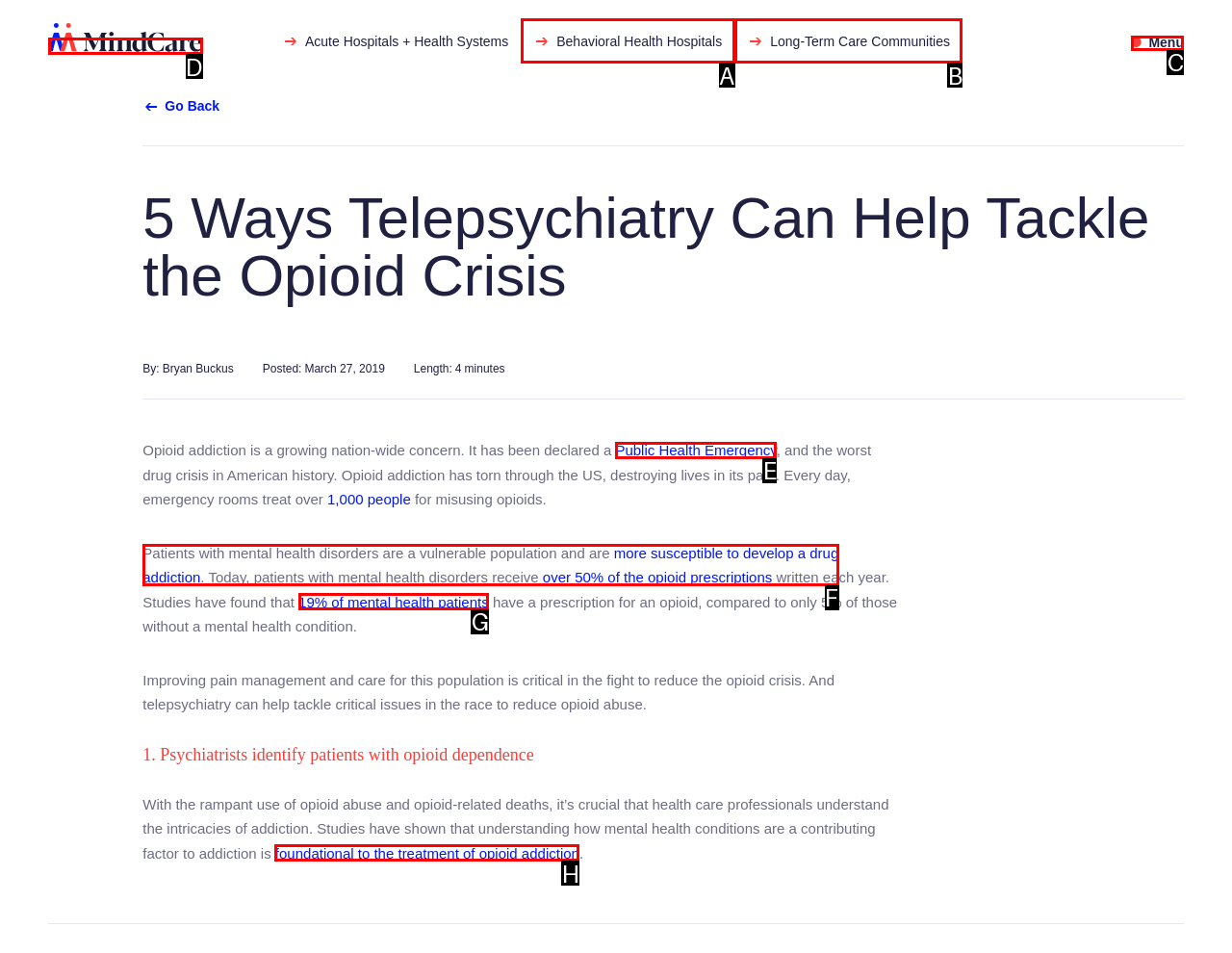Point out the HTML element I should click to achieve the following: Click on 'foundational to the treatment of opioid addiction' Reply with the letter of the selected element.

H